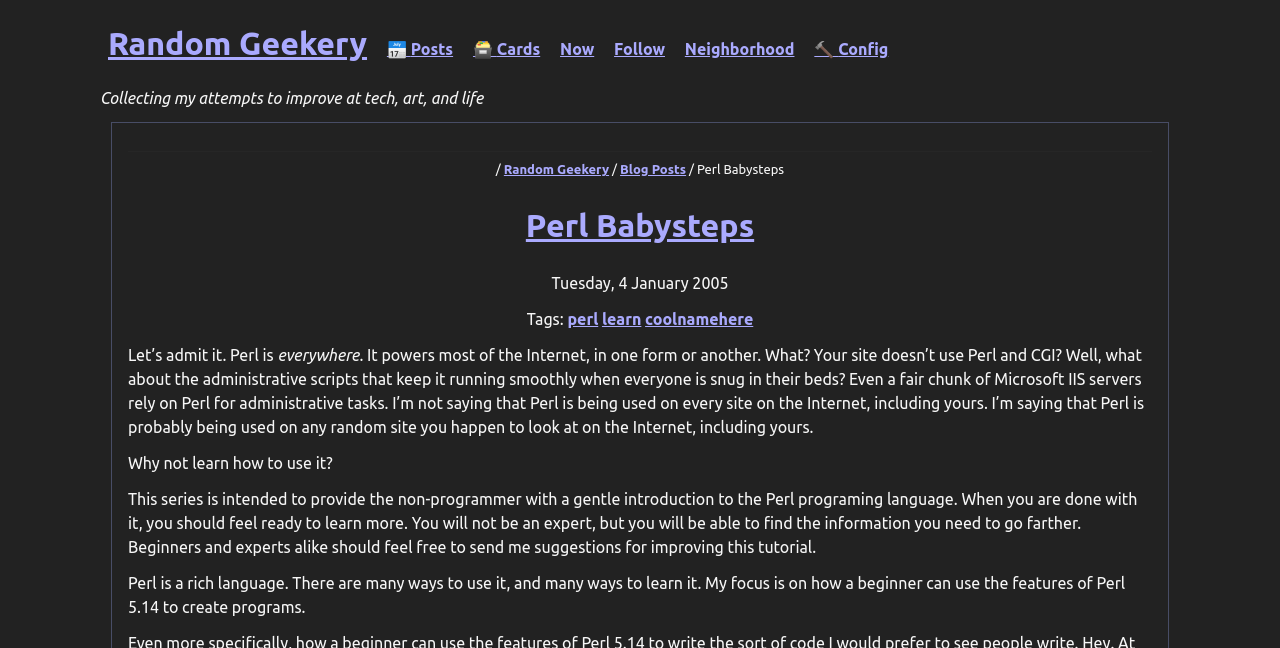Refer to the image and answer the question with as much detail as possible: What is the author's goal for this series?

The author's goal for this series is to provide a gentle introduction to the Perl programming language, specifically for non-programmers. The text states that the series is intended to provide a gentle introduction to Perl, and that by the end of it, readers should feel ready to learn more.